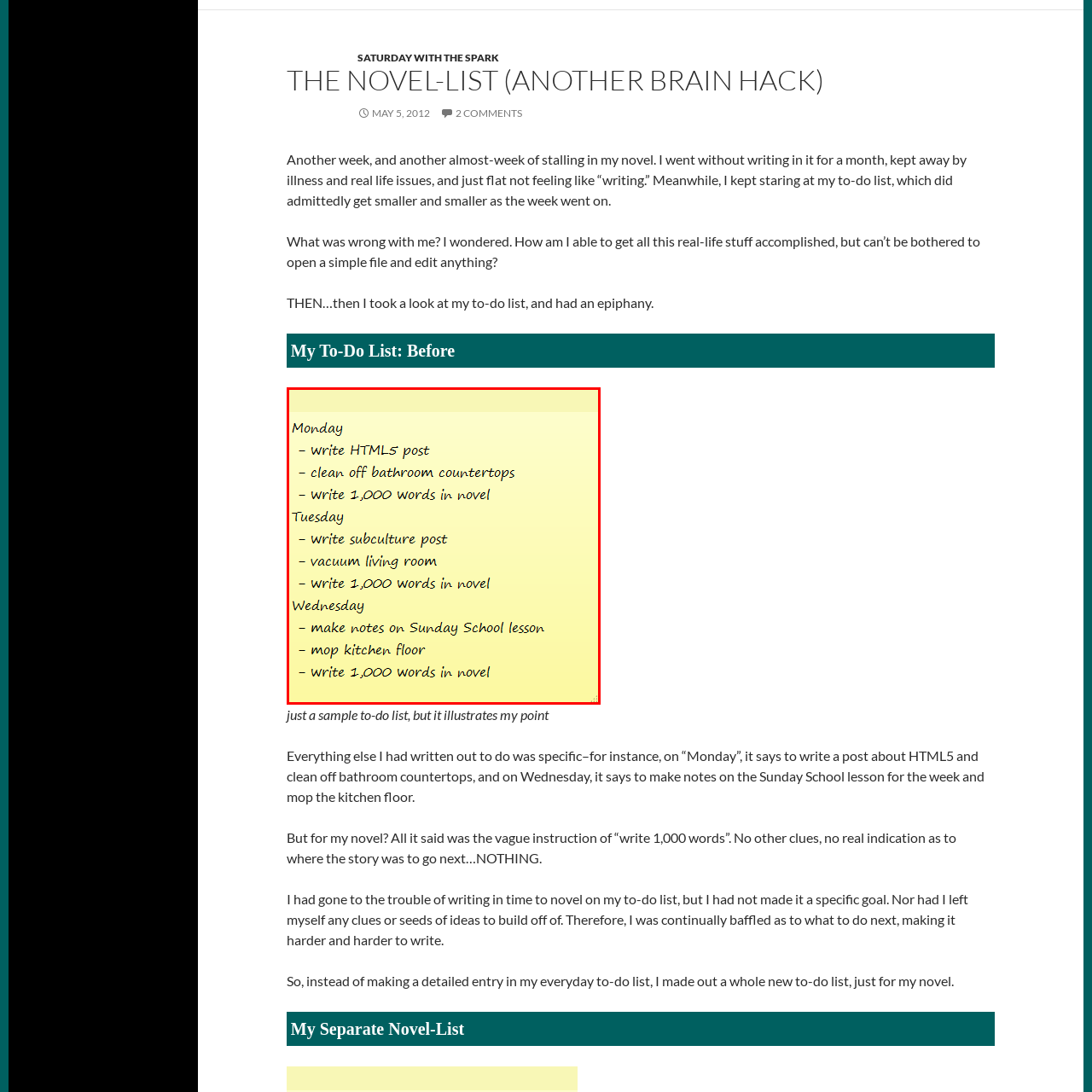Describe extensively the visual content inside the red marked area.

The image depicts a vibrant yellow sticky note displaying a to-do list for the week. The list is organized by days, starting with Monday, which includes tasks such as "write HTML5 post," "clean off bathroom countertops," and "write 1,000 words in novel." Tuesday continues the structure with tasks like "write subculture post" and "vacuum living room," alongside the recurring goal to "write 1,000 words in novel." On Wednesday, the notes include "make notes on Sunday School lesson," "mop kitchen floor," and again, "write 1,000 words in novel." This organized layout illustrates the author's attempt to balance various responsibilities while prioritizing writing for their novel, emphasizing the struggle to make creative progress amidst everyday tasks.